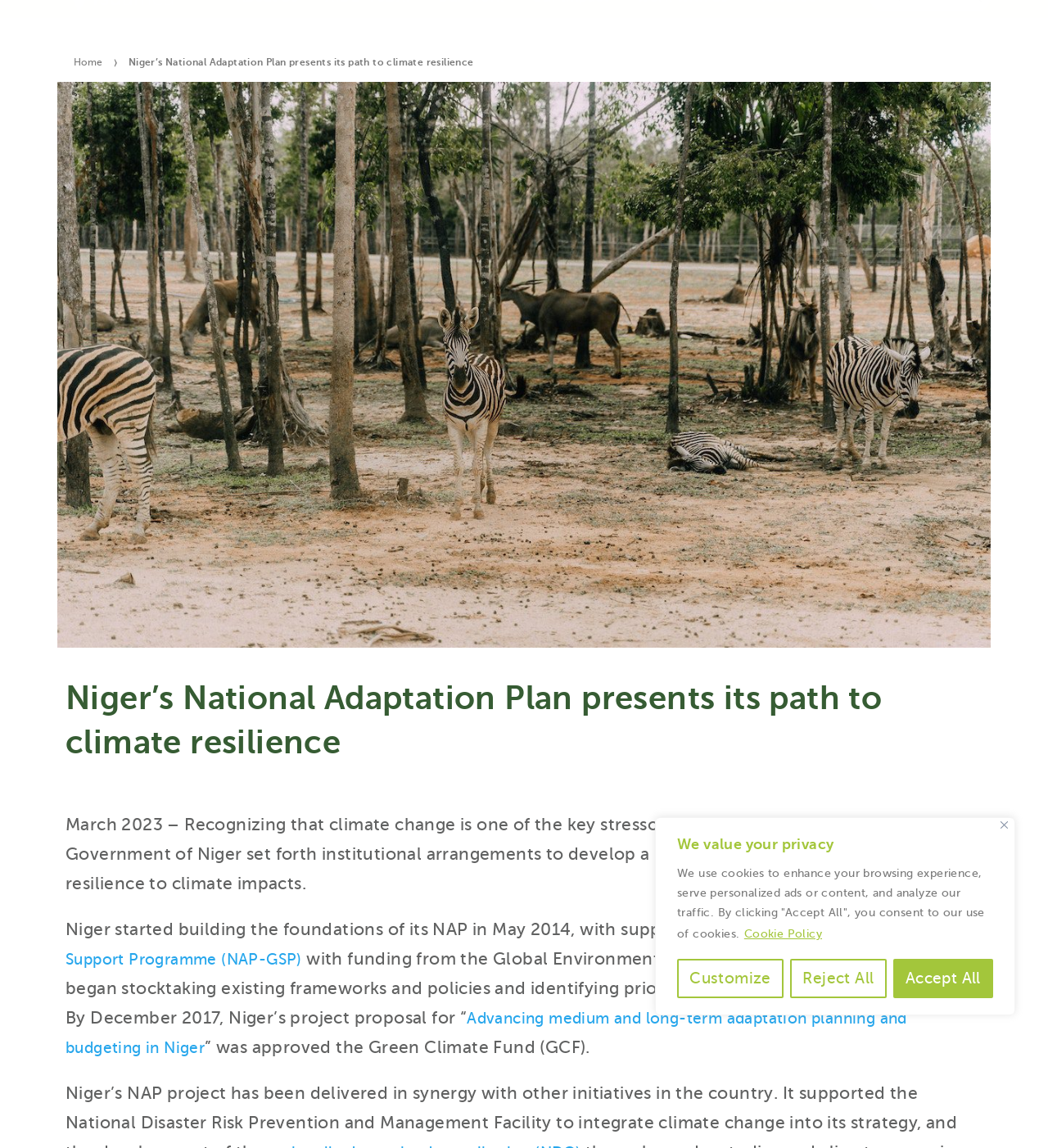What is the name of the program that supported Niger in building its National Adaptation Plan?
Refer to the image and give a detailed response to the question.

I found the name of the program by reading the text on the webpage, which mentions that Niger started building the foundations of its National Adaptation Plan in May 2014, with support from the National Adaptation Plan Global Support Programme (NAP-GSP).